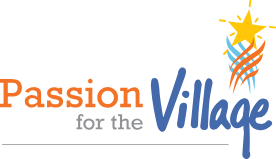Explain the image with as much detail as possible.

The image features the vibrant logo for the "Passion for the Village" event. This annual dinner-auction is dedicated to raising essential funds that support programs and services at Children’s Village, an organization focused on providing care for children with special needs. The logo creatively integrates bright colors and dynamic shapes, symbolizing community, care, and empowerment. Accompanying the visual is a commitment to uplifting the unique qualities and potential of every child, emphasizing that they are defined by their inherent talents rather than their challenges. The event serves as a powerful opportunity for the community to come together, fostering a spirit of philanthropy and support for local initiatives aimed at enhancing the well-being of children.